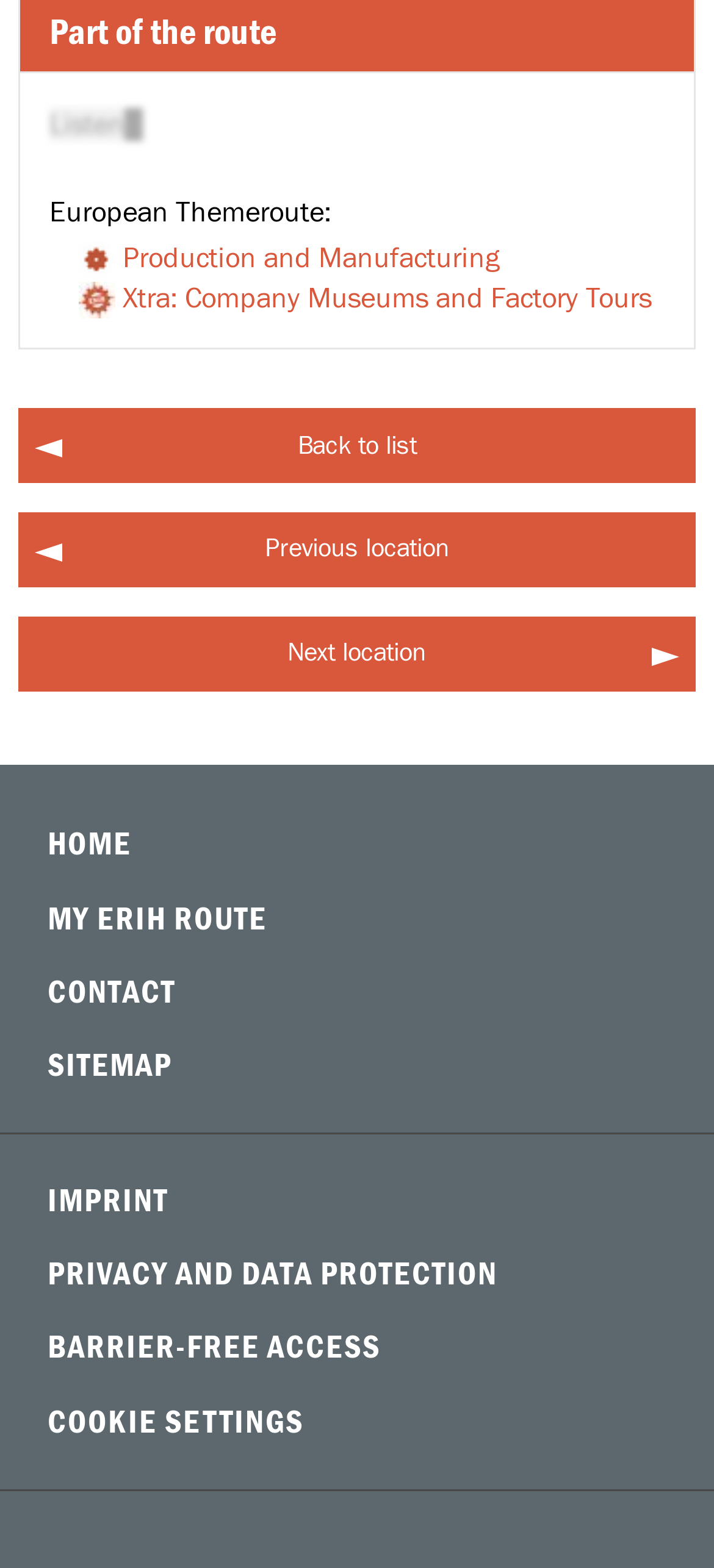Locate the bounding box coordinates of the clickable element to fulfill the following instruction: "go to HOME". Provide the coordinates as four float numbers between 0 and 1 in the format [left, top, right, bottom].

[0.026, 0.516, 0.974, 0.563]